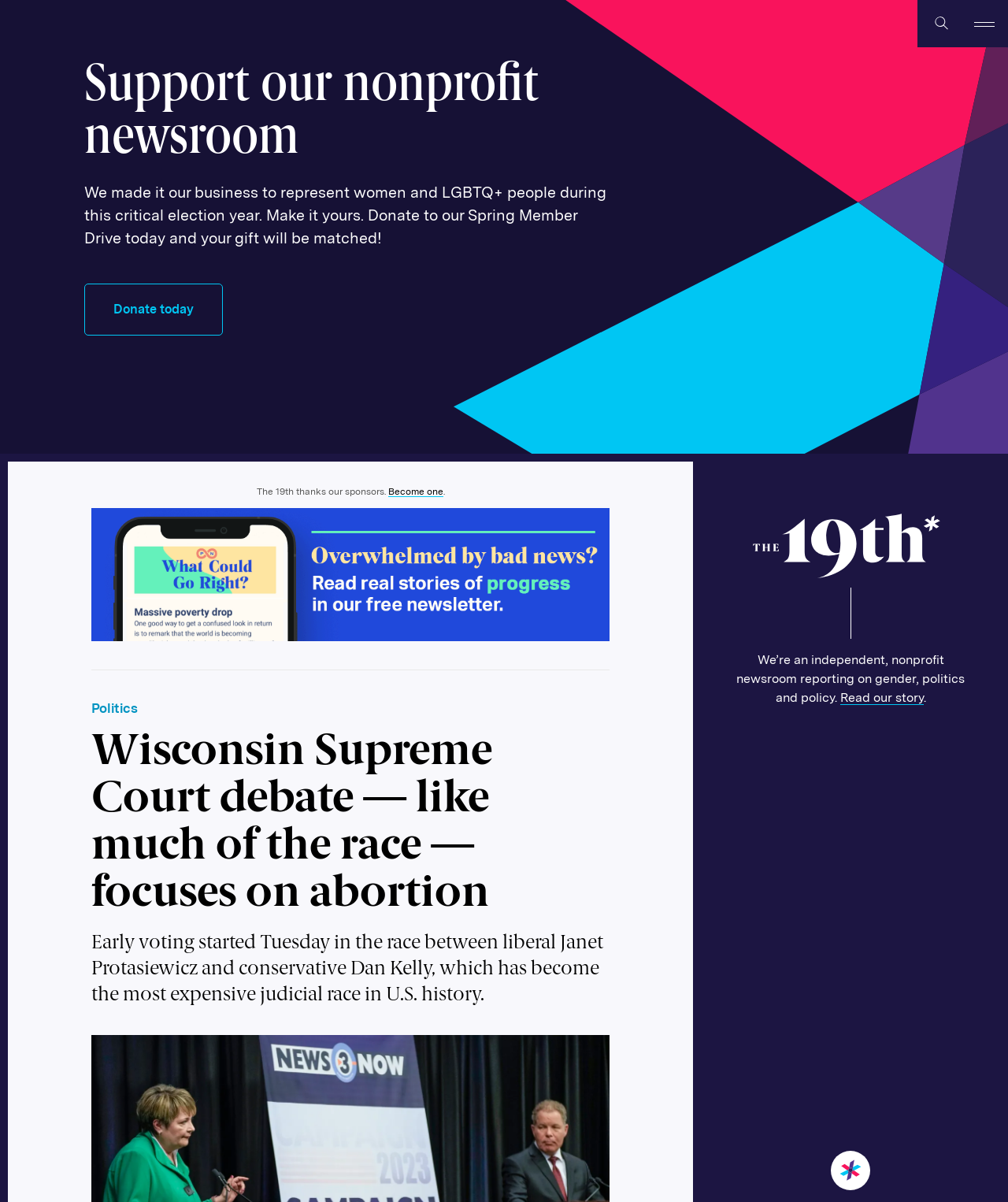Identify the bounding box coordinates of the area that should be clicked in order to complete the given instruction: "Share the article on Twitter". The bounding box coordinates should be four float numbers between 0 and 1, i.e., [left, top, right, bottom].

[0.026, 0.729, 0.068, 0.759]